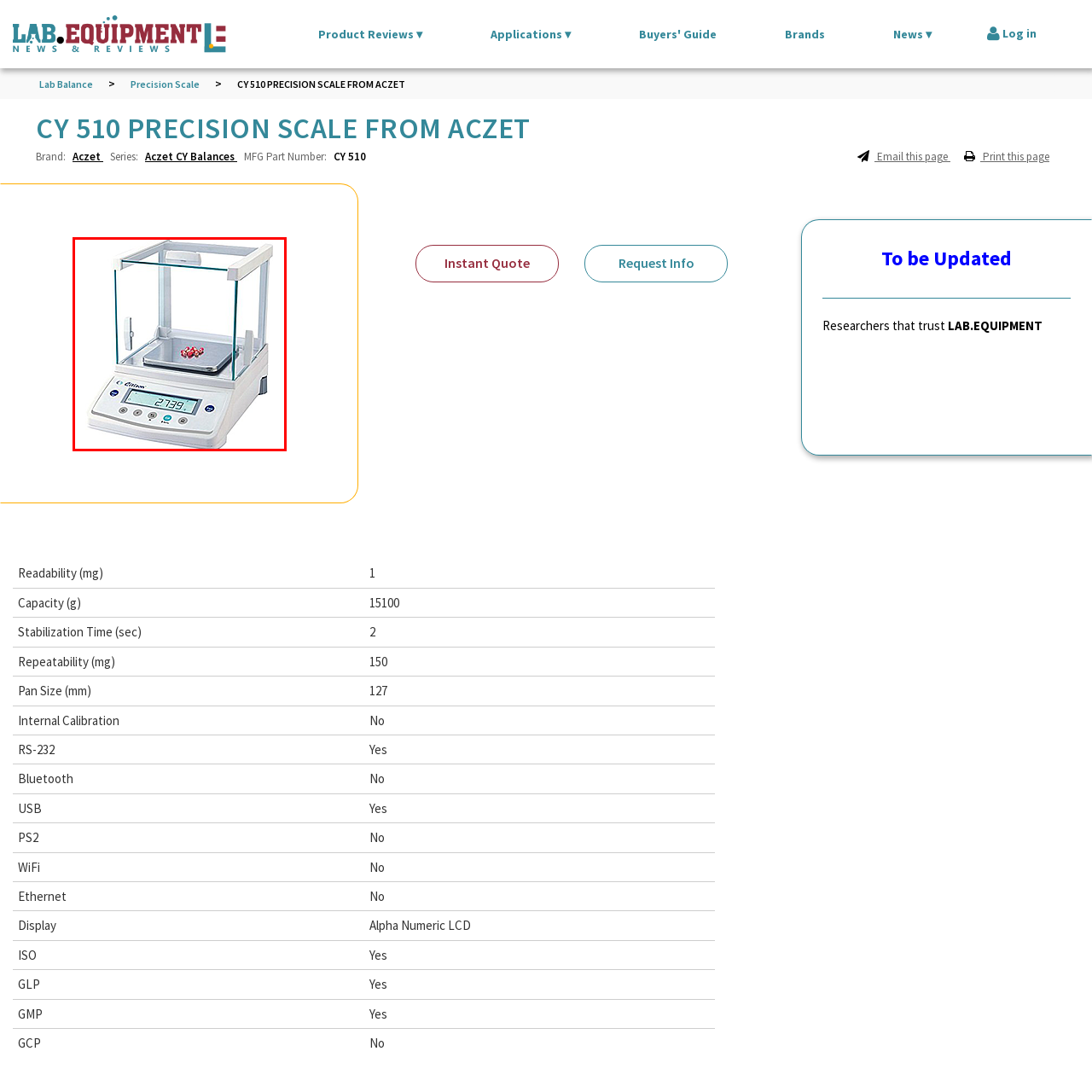Observe the content highlighted by the red box and supply a one-word or short phrase answer to the question: What is the color of the scale's design?

White and gray